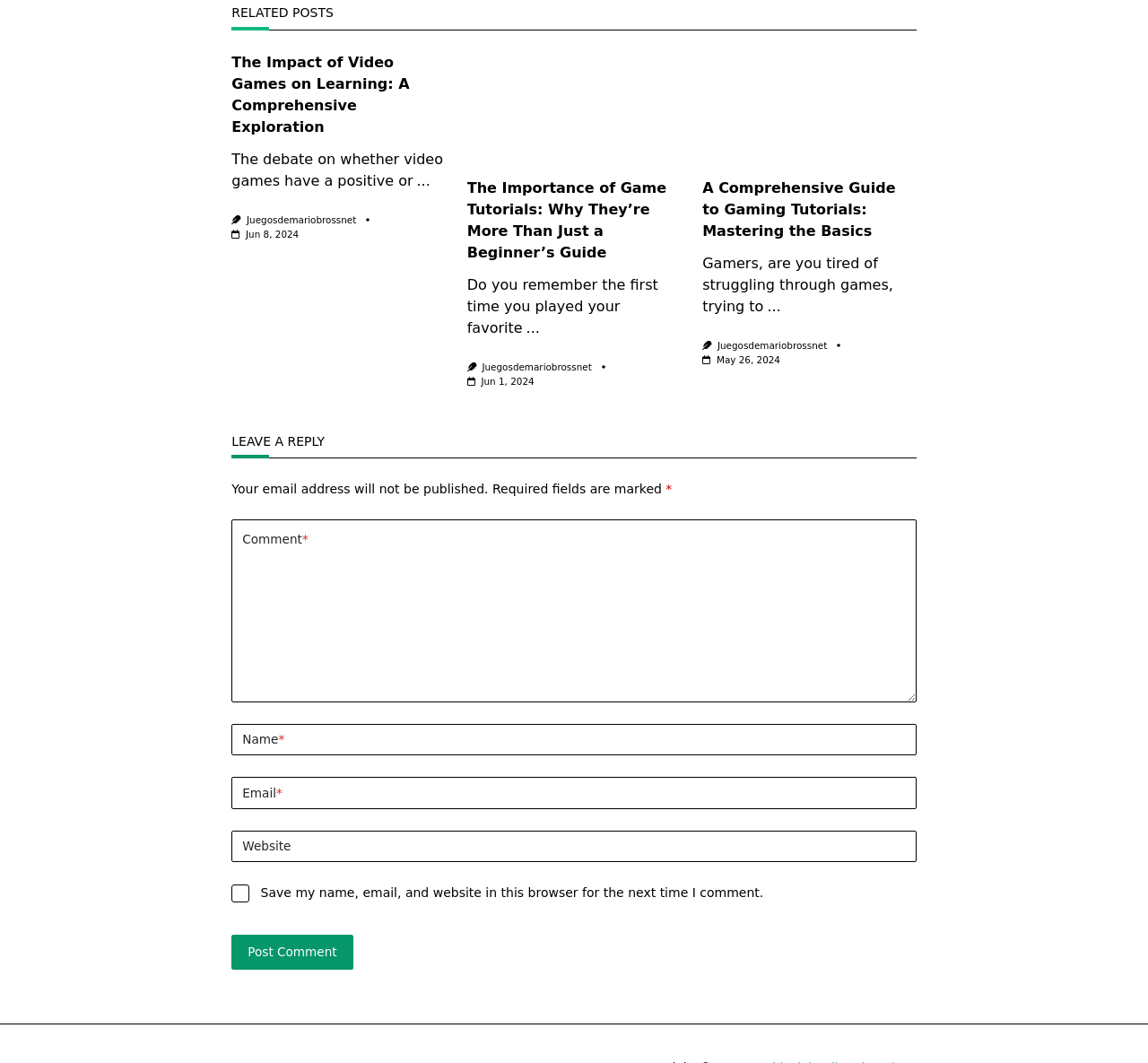Can you find the bounding box coordinates of the area I should click to execute the following instruction: "Click on the link 'The Impact of Video Games on Learning: A Comprehensive Exploration'"?

[0.202, 0.051, 0.357, 0.127]